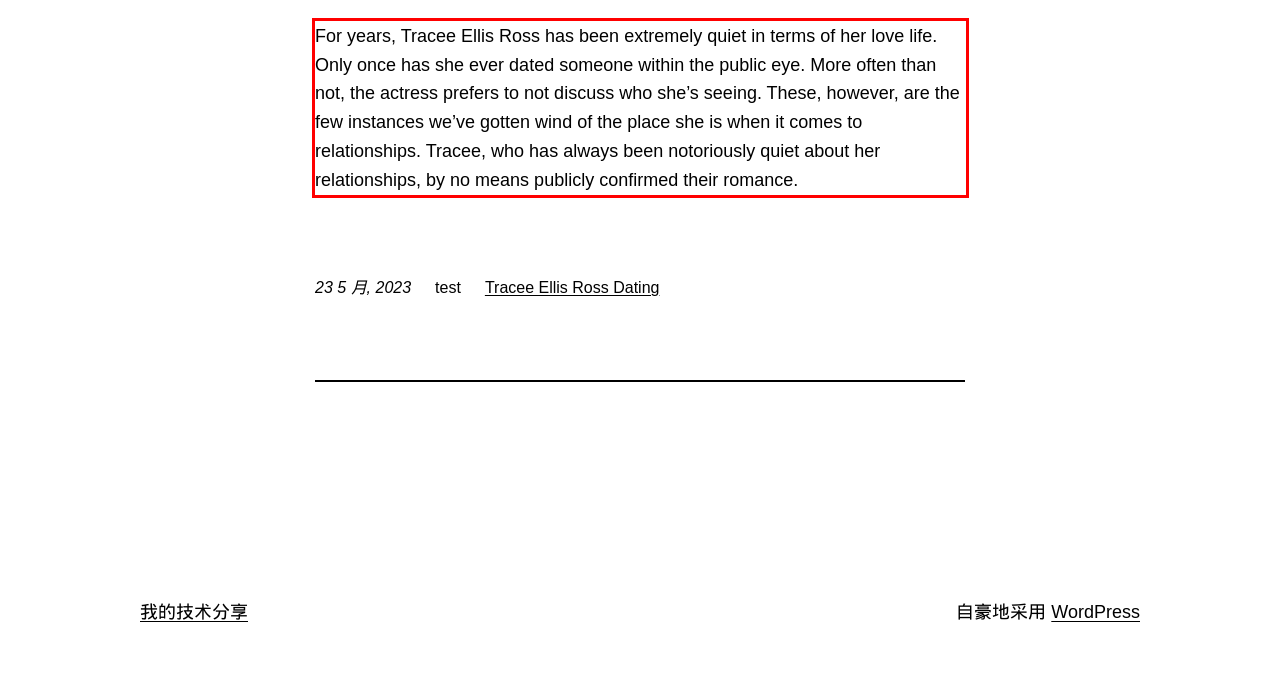Analyze the screenshot of the webpage that features a red bounding box and recognize the text content enclosed within this red bounding box.

For years, Tracee Ellis Ross has been extremely quiet in terms of her love life. Only once has she ever dated someone within the public eye. More often than not, the actress prefers to not discuss who she’s seeing. These, however, are the few instances we’ve gotten wind of the place she is when it comes to relationships. Tracee, who has always been notoriously quiet about her relationships, by no means publicly confirmed their romance.